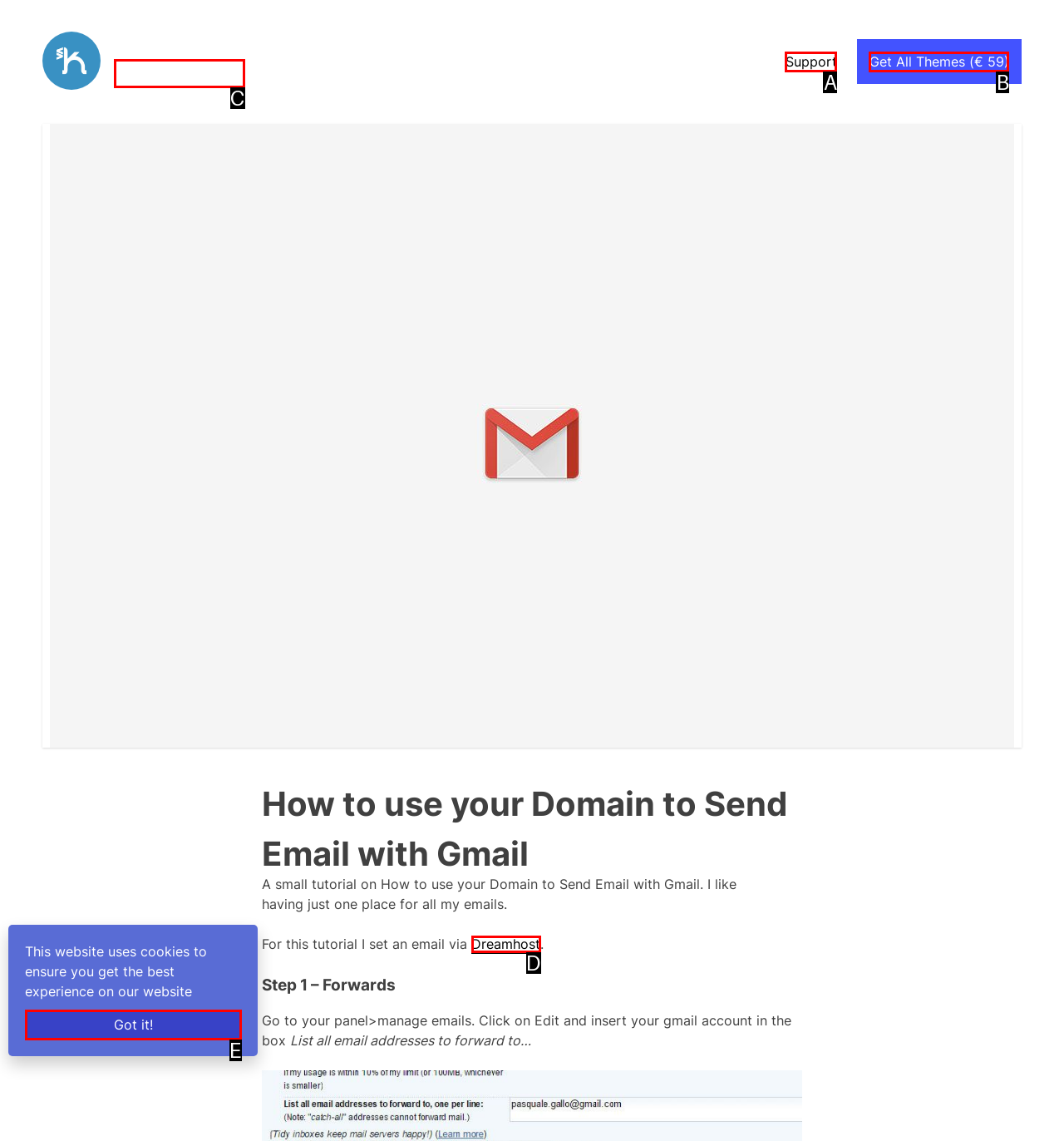Choose the HTML element that matches the description: Dreamhost
Reply with the letter of the correct option from the given choices.

D